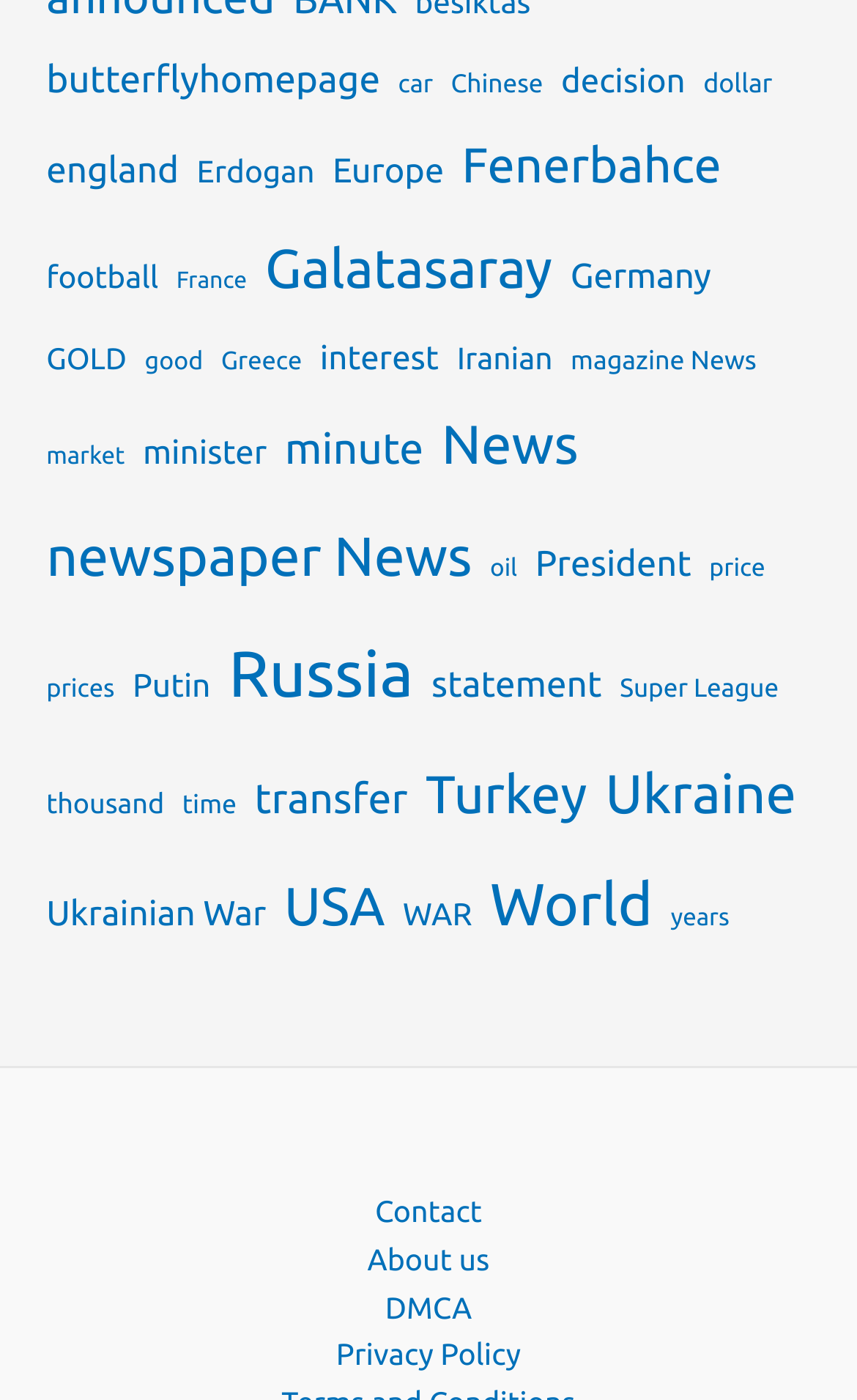Determine the coordinates of the bounding box for the clickable area needed to execute this instruction: "Browse news about butterfly".

[0.054, 0.031, 0.444, 0.085]